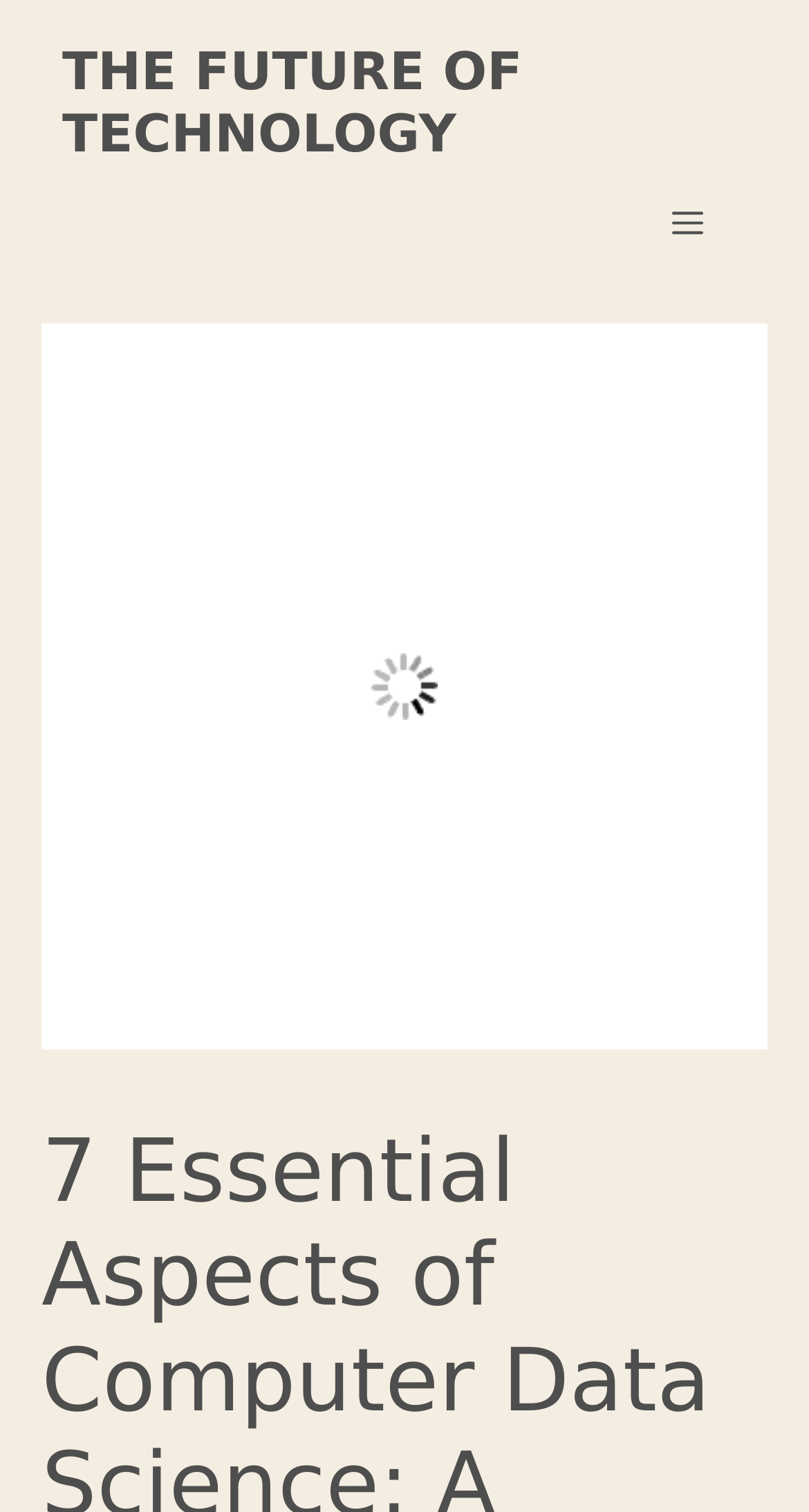From the webpage screenshot, predict the bounding box of the UI element that matches this description: "Menu".

[0.777, 0.11, 0.923, 0.187]